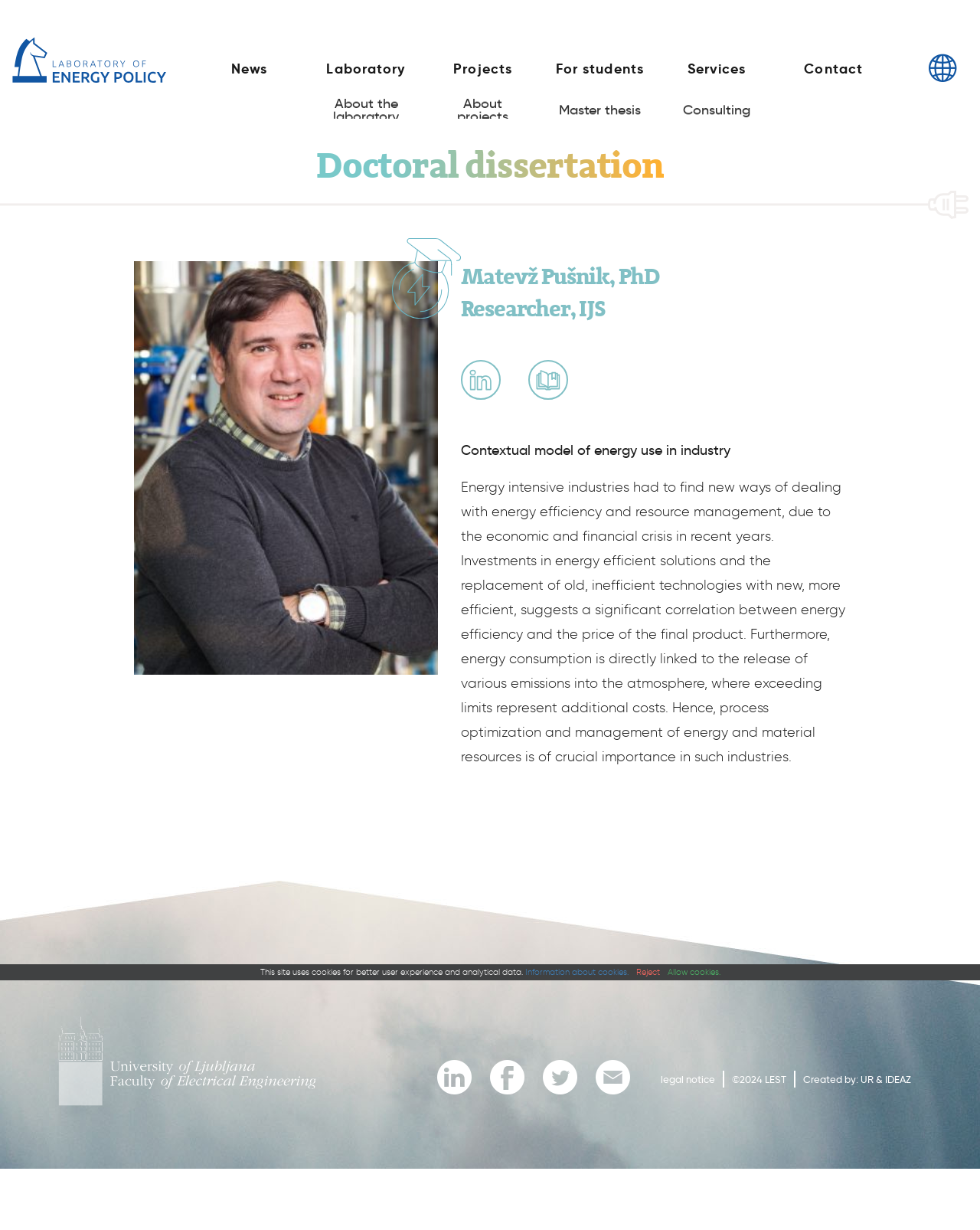Based on the element description: "Laboratory", identify the UI element and provide its bounding box coordinates. Use four float numbers between 0 and 1, [left, top, right, bottom].

[0.314, 0.04, 0.433, 0.072]